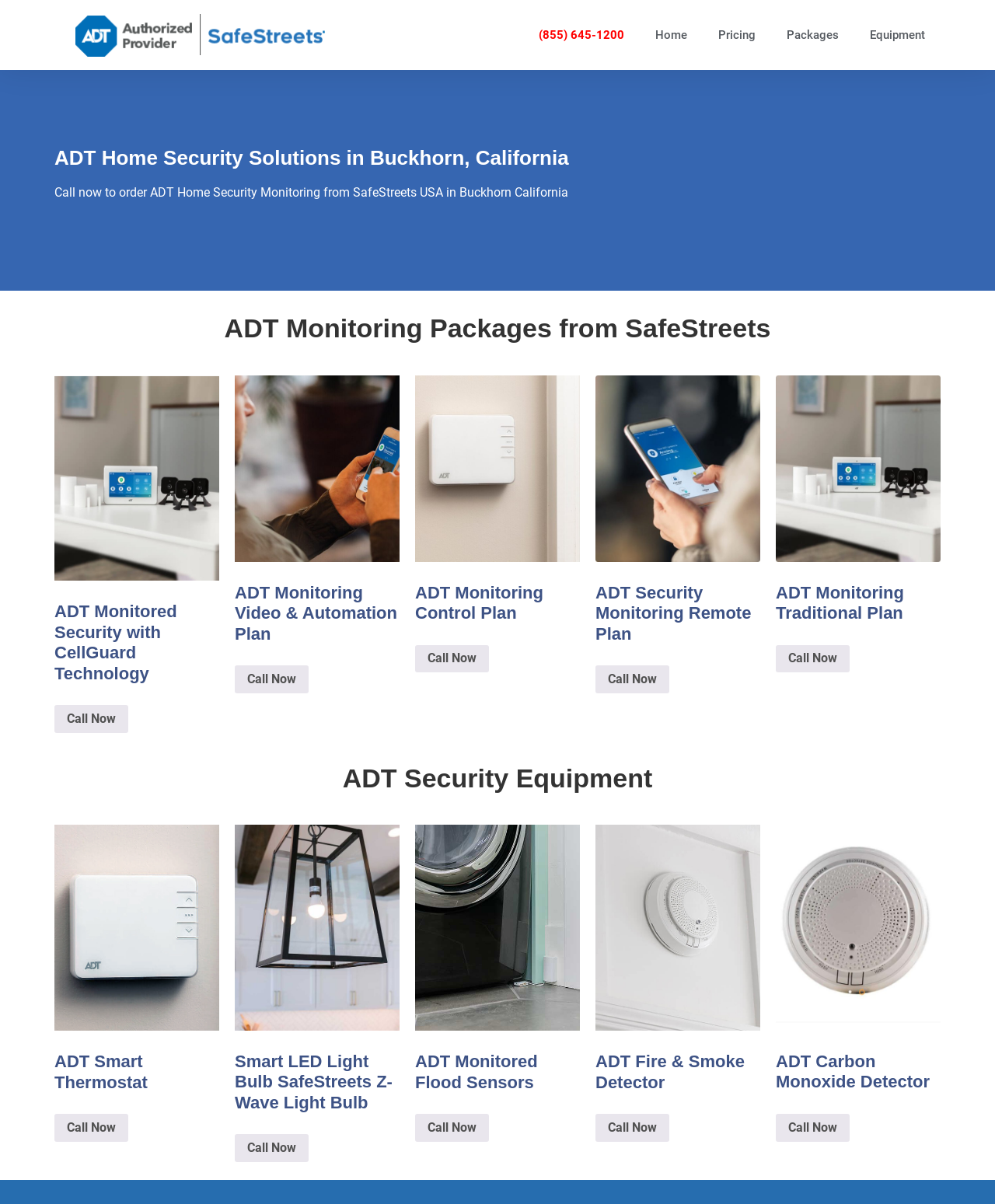What is the phone number to order ADT Home Security Monitoring?
Answer the question using a single word or phrase, according to the image.

(855) 645-1200